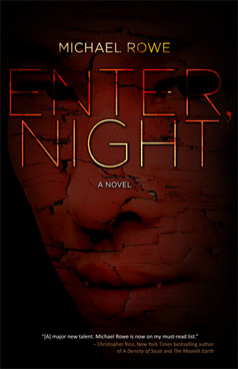Who is the author of the book?
Give a thorough and detailed response to the question.

The author's name, 'Michael Rowe', is elegantly positioned at the top of the book cover, drawing attention to the book's identity.